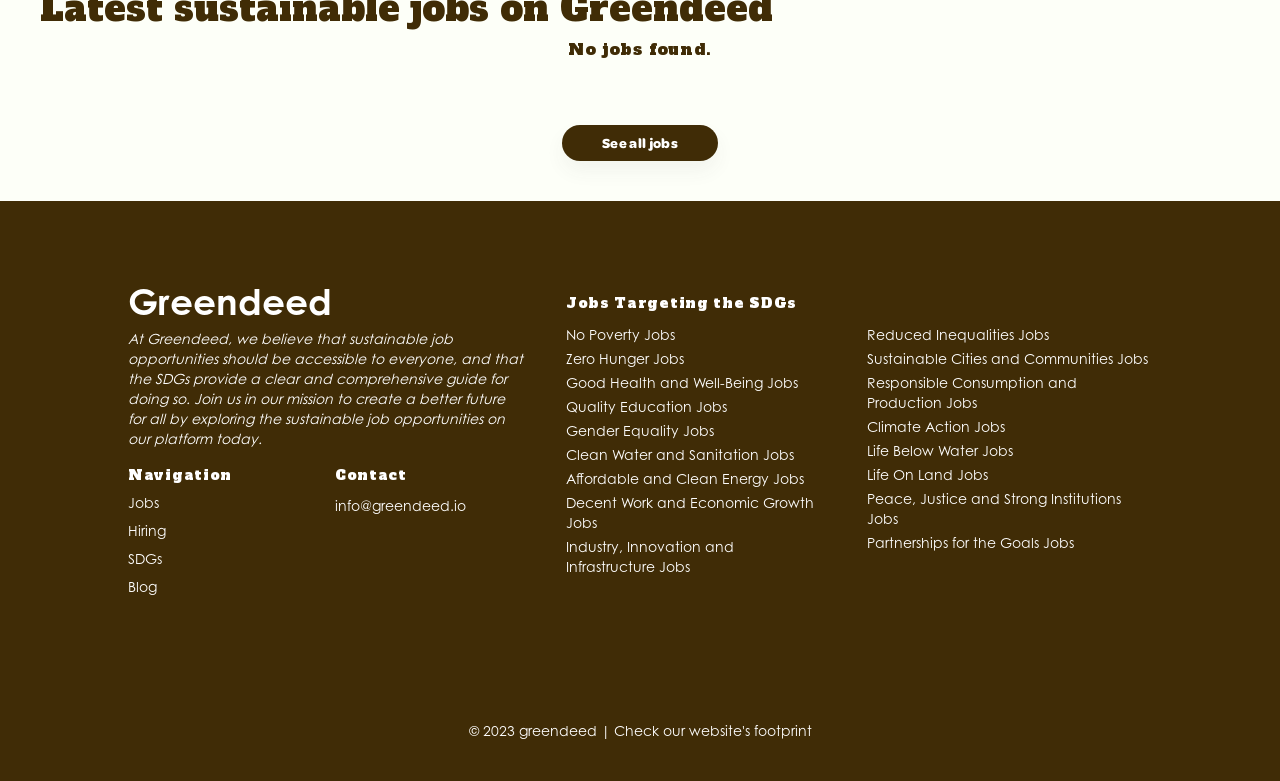Could you determine the bounding box coordinates of the clickable element to complete the instruction: "View the 'SDGs' link"? Provide the coordinates as four float numbers between 0 and 1, i.e., [left, top, right, bottom].

[0.1, 0.704, 0.127, 0.726]